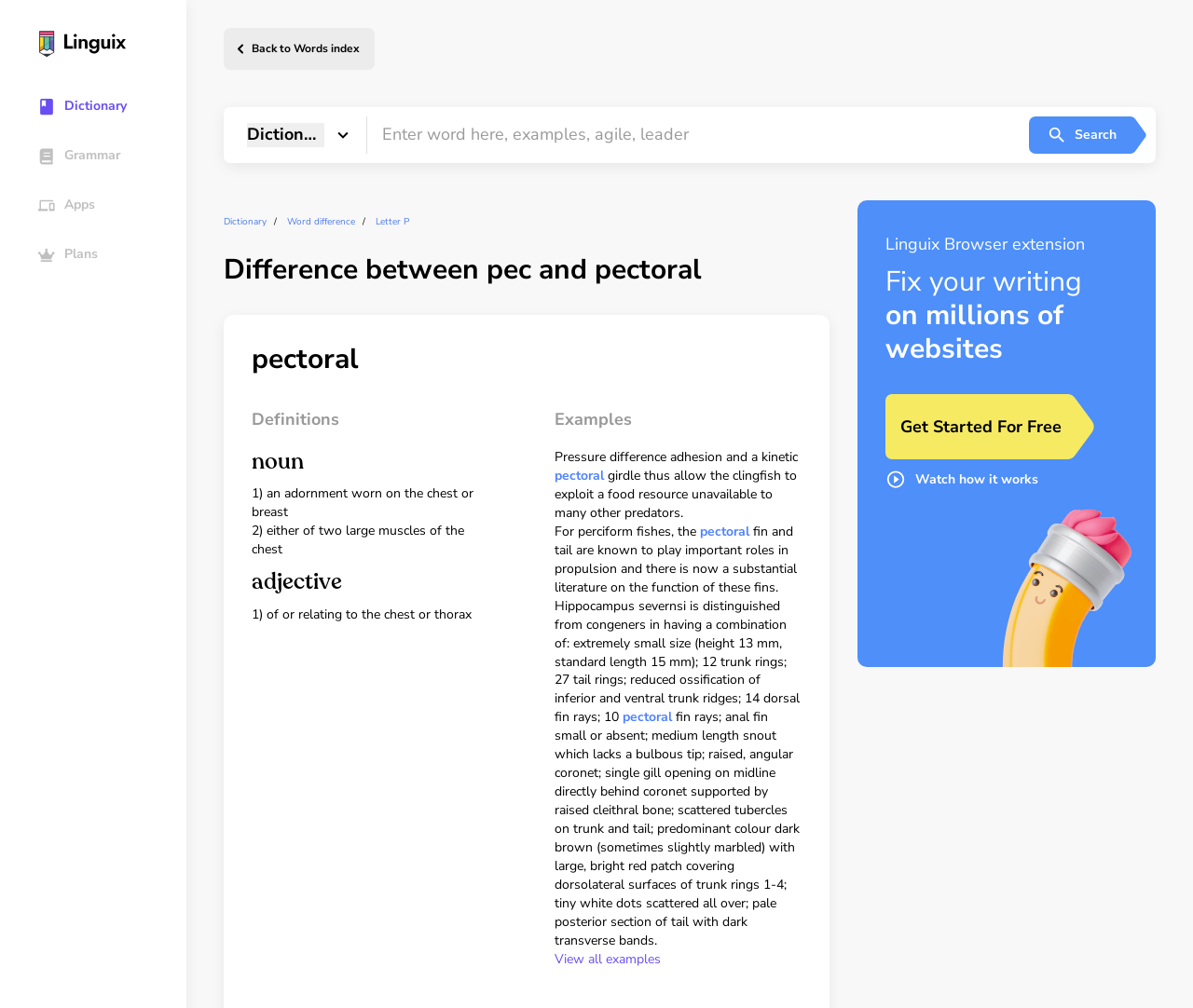Please give the bounding box coordinates of the area that should be clicked to fulfill the following instruction: "Watch how it works". The coordinates should be in the format of four float numbers from 0 to 1, i.e., [left, top, right, bottom].

[0.742, 0.456, 0.87, 0.486]